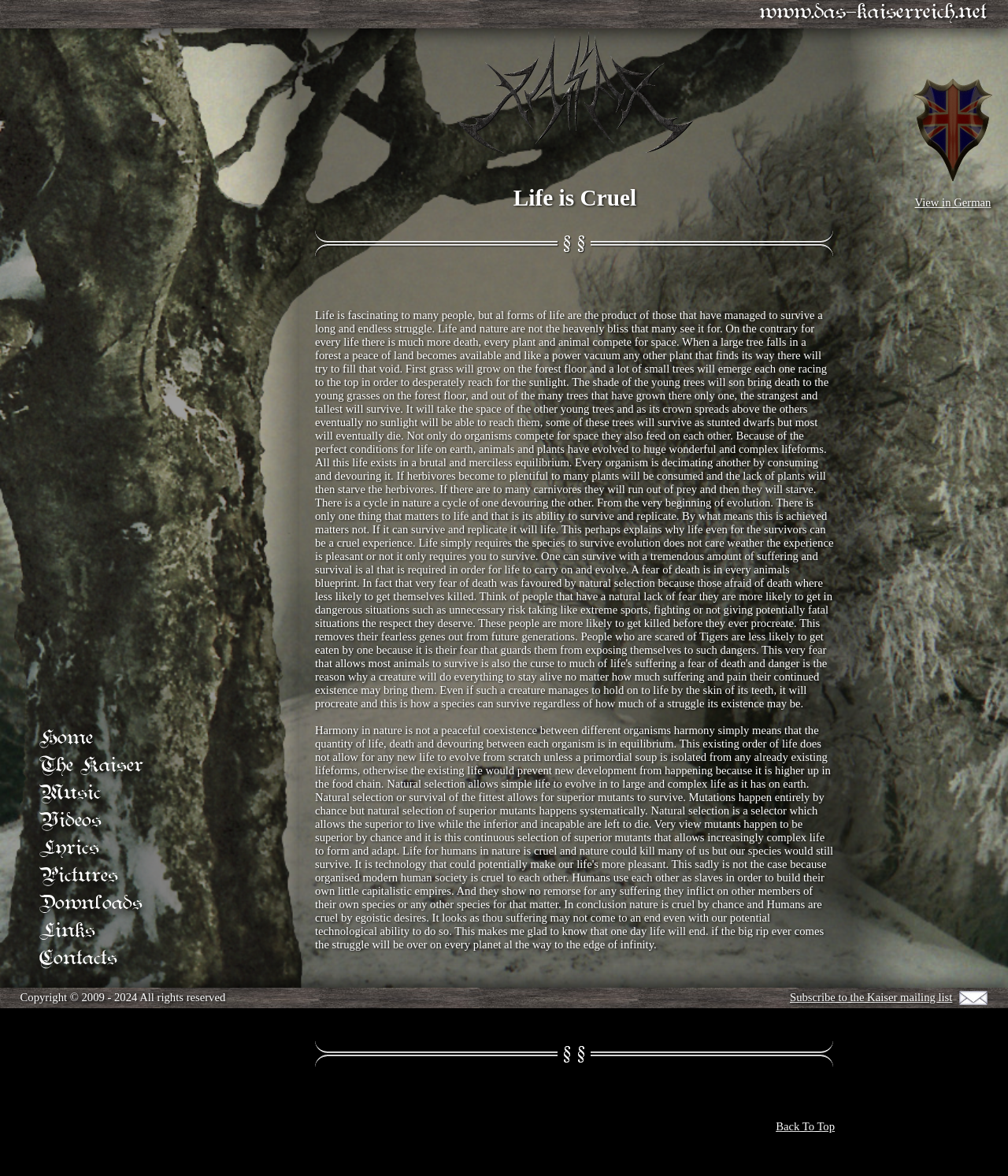Refer to the image and provide an in-depth answer to the question: 
What is the main topic of the article?

The main topic of the article can be determined by looking at the heading element, which is 'Life is Cruel'. This suggests that the article is discussing the harsh realities of life.